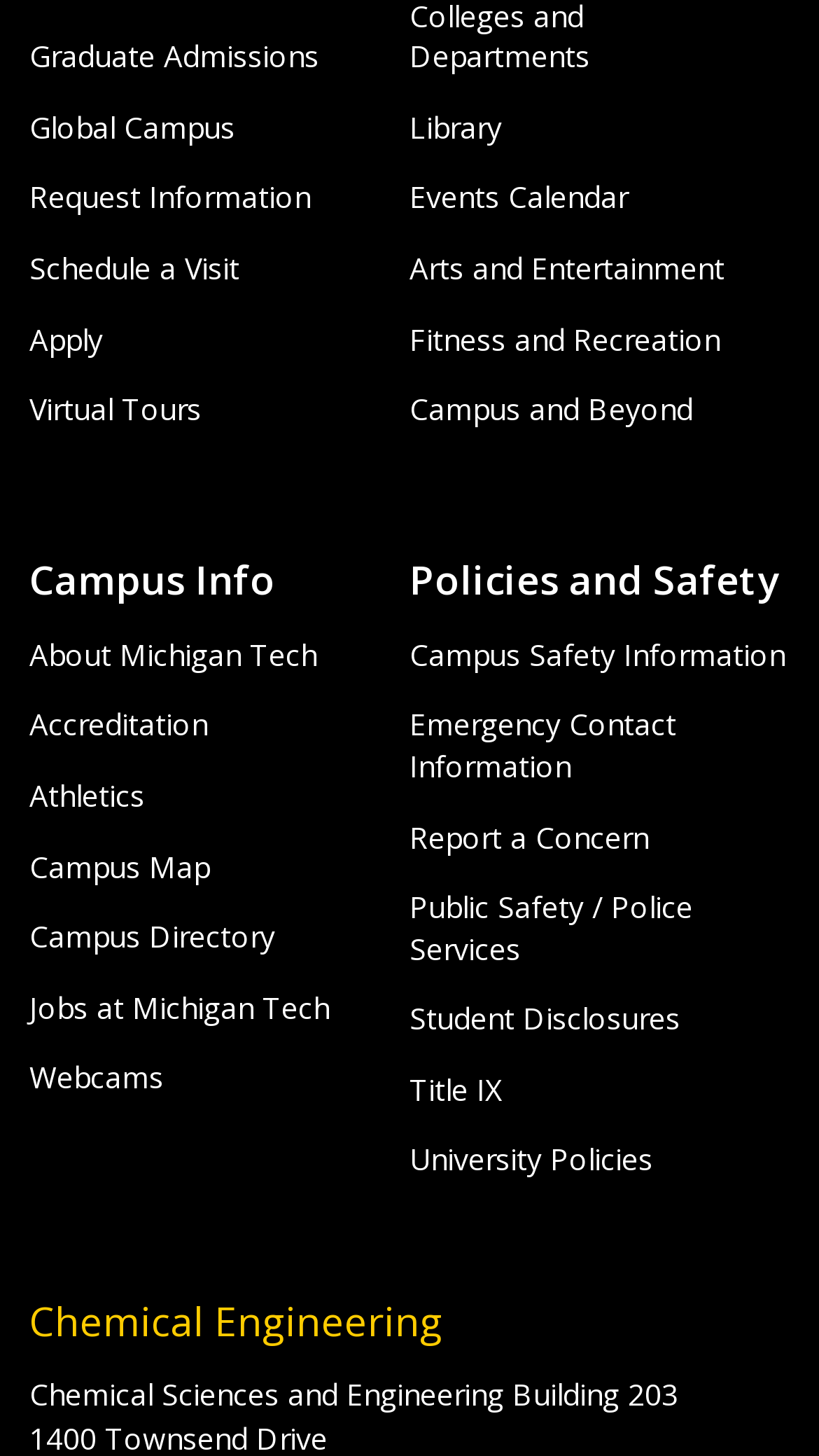Please provide the bounding box coordinates for the element that needs to be clicked to perform the following instruction: "Share via link". The coordinates should be given as four float numbers between 0 and 1, i.e., [left, top, right, bottom].

None